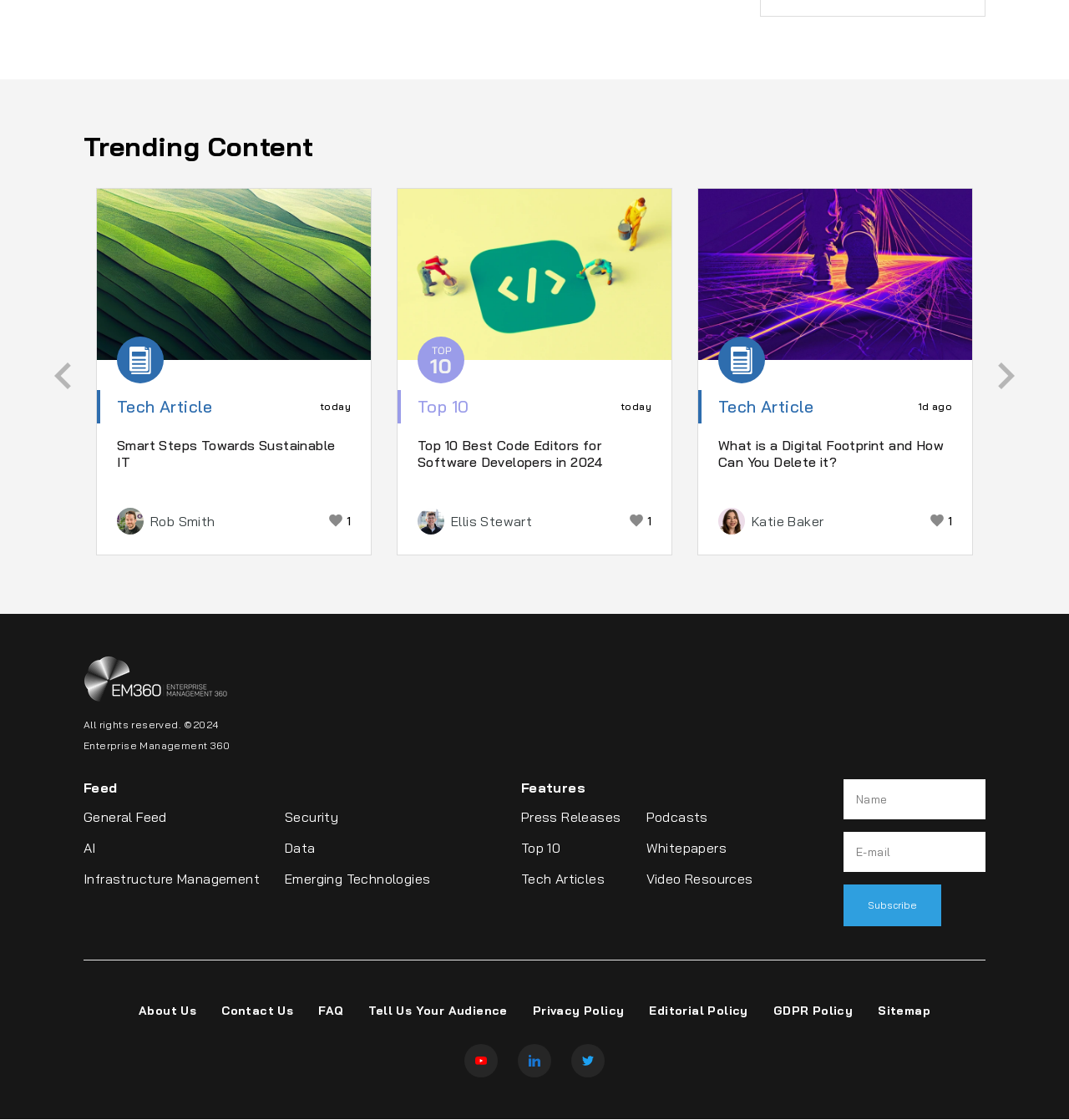Please identify the bounding box coordinates of the clickable element to fulfill the following instruction: "Subscribe to the newsletter". The coordinates should be four float numbers between 0 and 1, i.e., [left, top, right, bottom].

[0.789, 0.789, 0.88, 0.827]